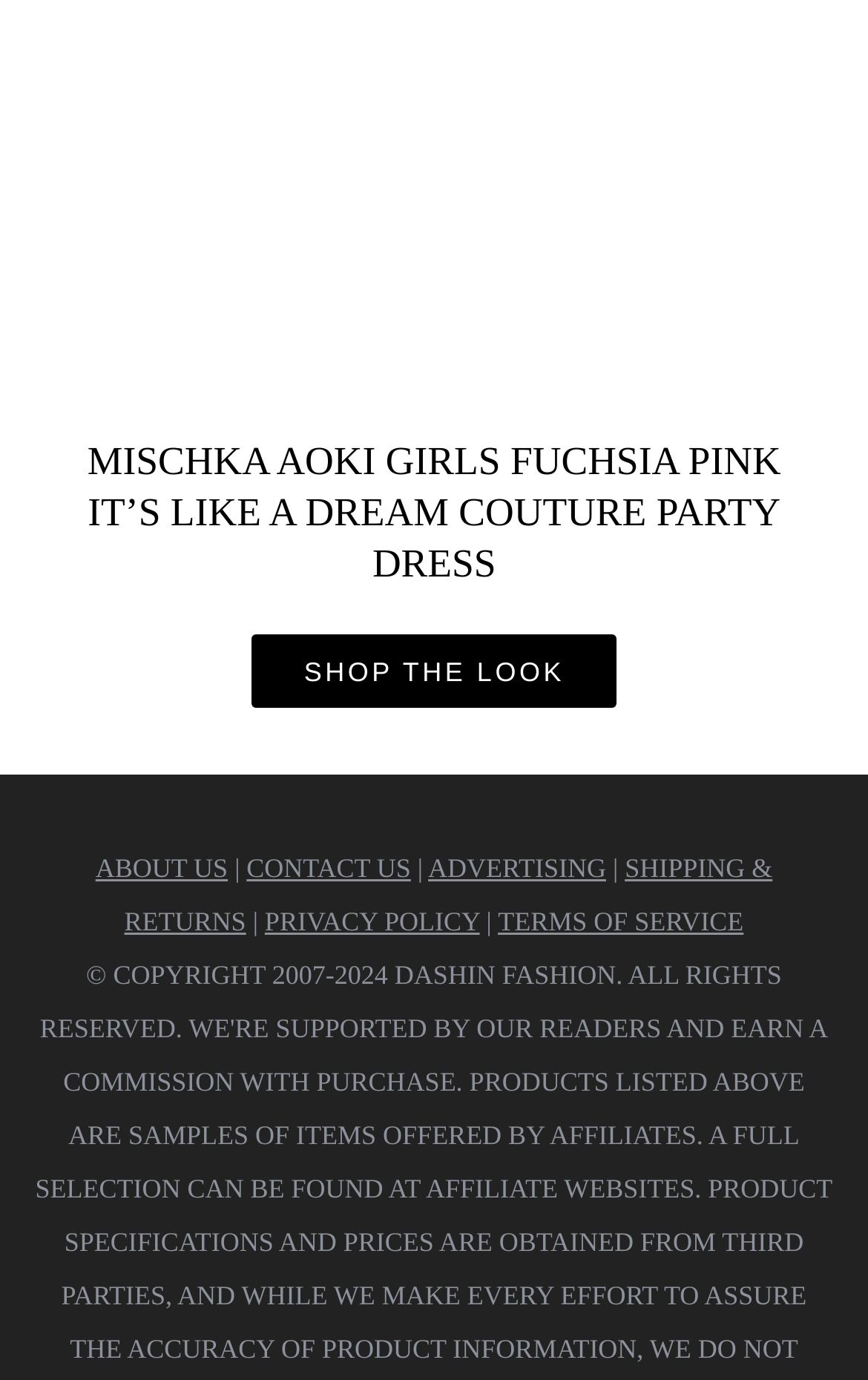What is the purpose of the 'SHOP THE LOOK' link?
Give a single word or phrase as your answer by examining the image.

To shop the dress